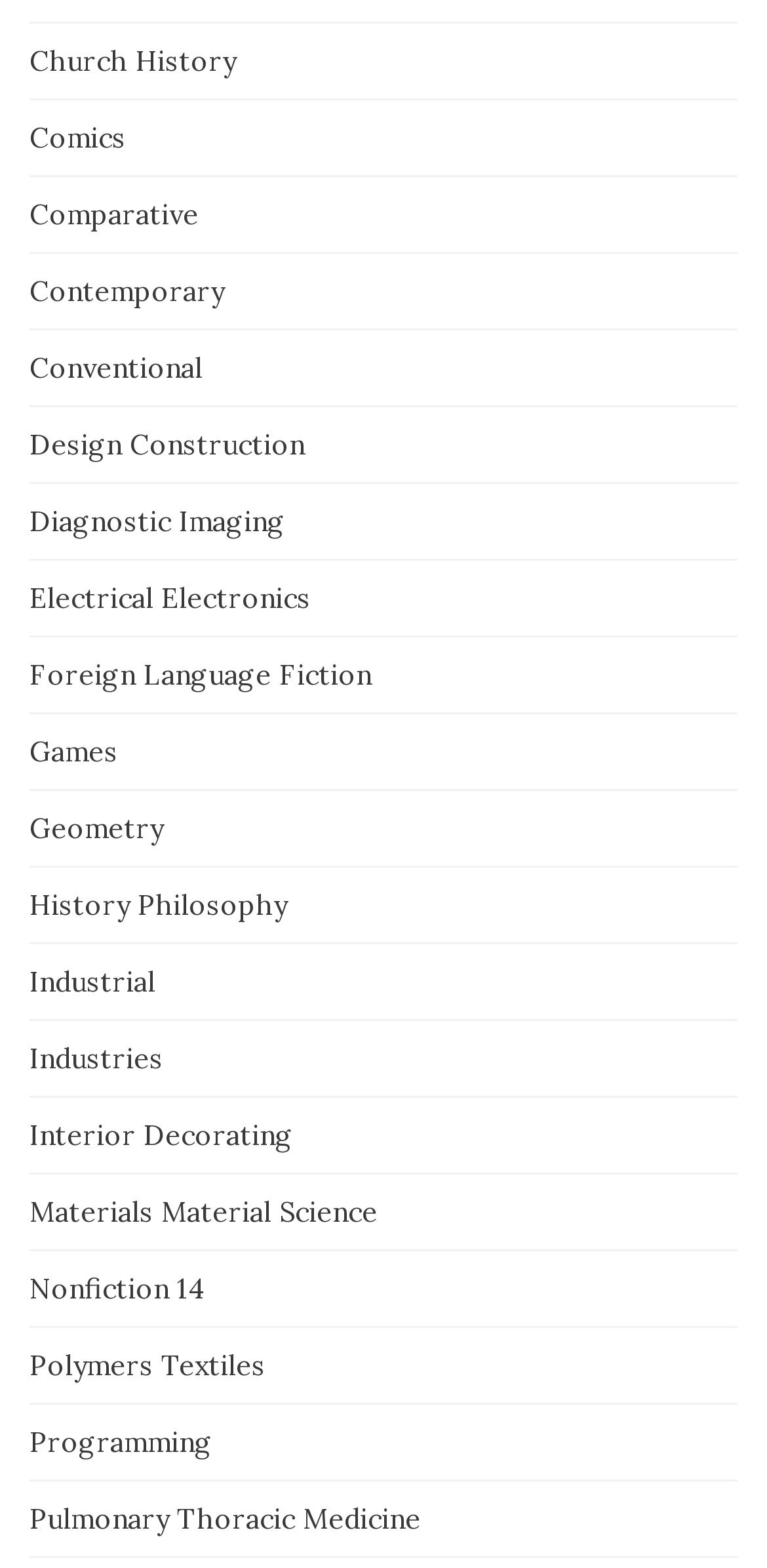Find the bounding box coordinates of the area that needs to be clicked in order to achieve the following instruction: "Learn about Design Construction". The coordinates should be specified as four float numbers between 0 and 1, i.e., [left, top, right, bottom].

[0.038, 0.273, 0.397, 0.295]